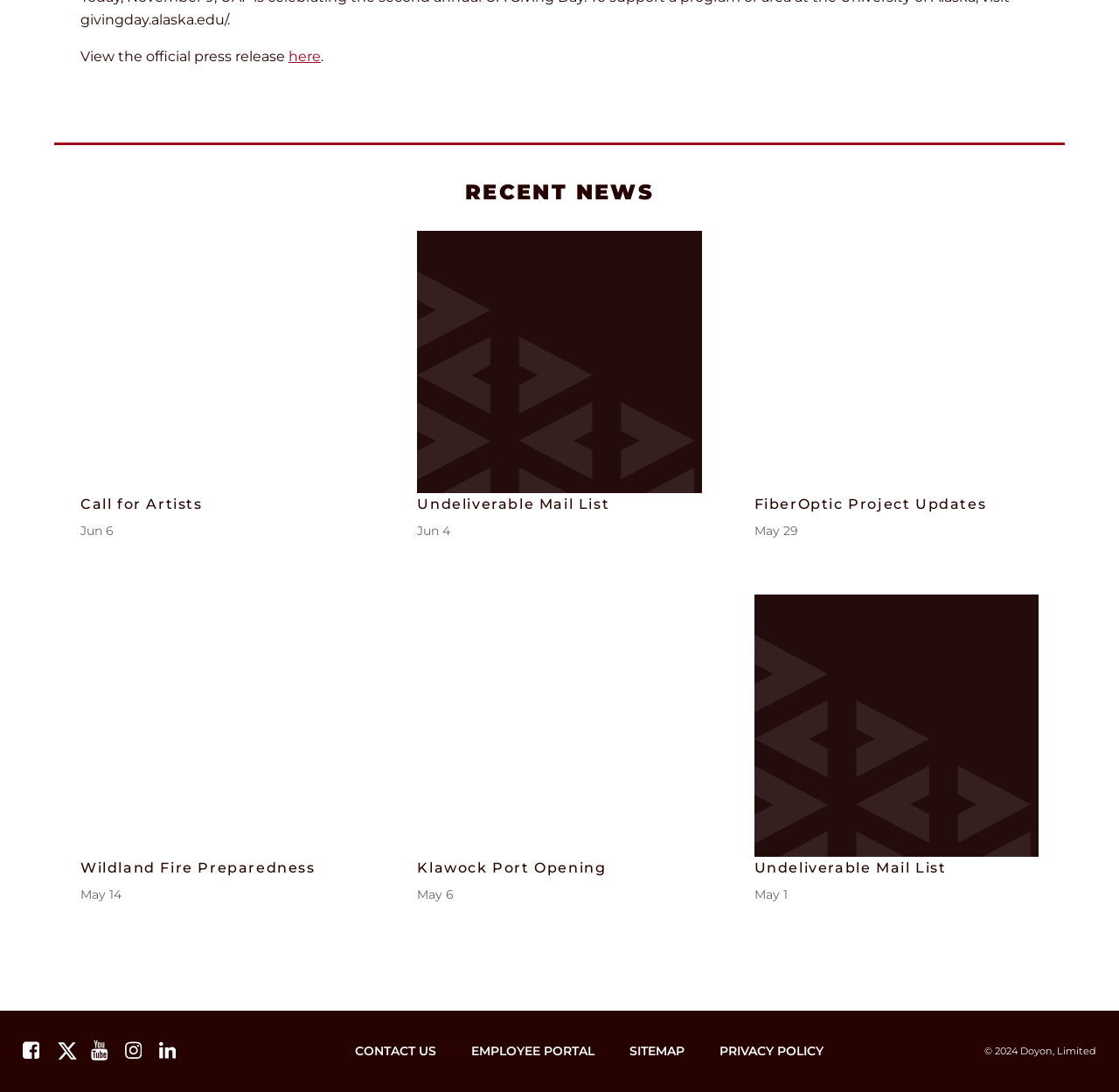Please determine the bounding box coordinates of the area that needs to be clicked to complete this task: 'Check recent news'. The coordinates must be four float numbers between 0 and 1, formatted as [left, top, right, bottom].

[0.048, 0.165, 0.952, 0.187]